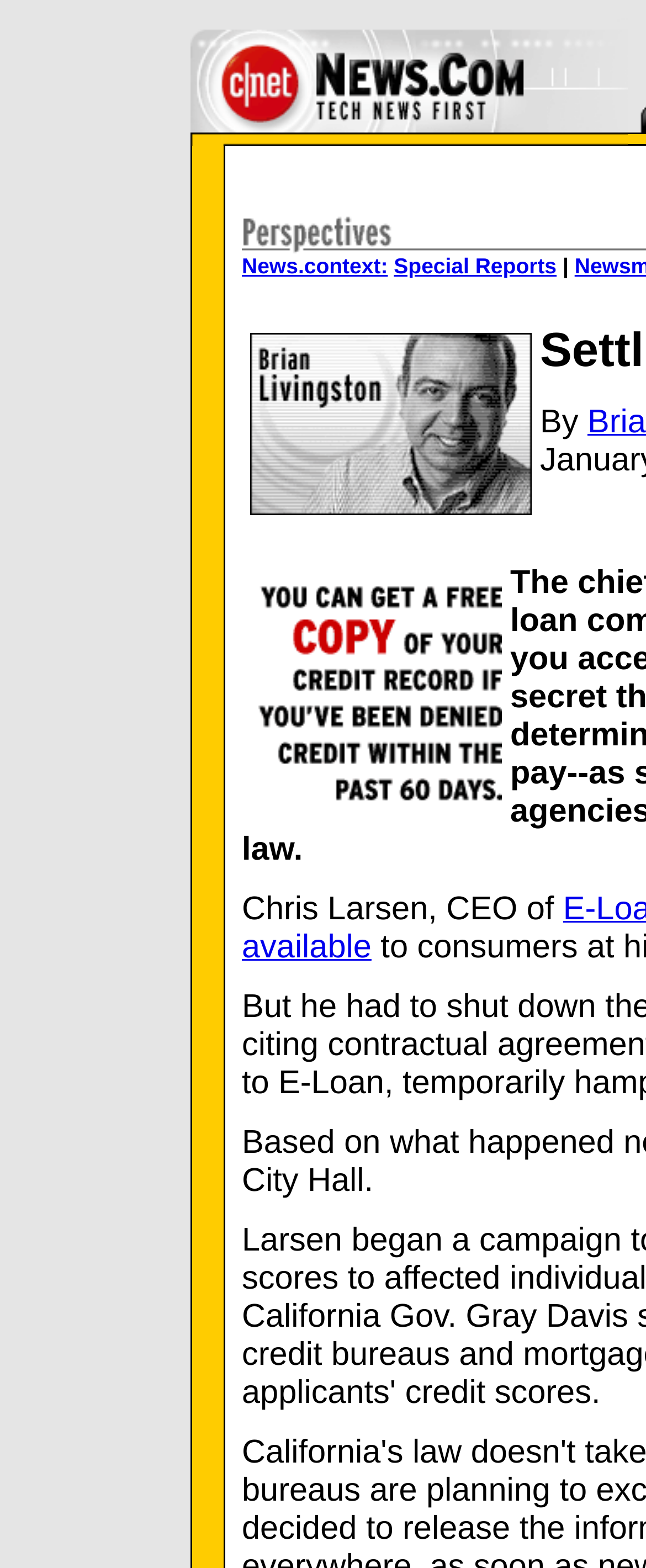Create an elaborate caption for the webpage.

The webpage is about tech news, specifically an article titled "Settling the score". At the top, there is a large image spanning almost the entire width of the page, with a smaller image to its right. Below this, there are three narrow table cells aligned horizontally, each containing no text.

Further down, there is a section with two links, "News.context:" and "Special Reports", positioned side by side. Below these links, there is a small, empty space, followed by a large image that takes up most of the page's width.

To the right of this image, there is a section with text, starting with "By" and followed by the name "Chris Larsen, CEO of". Below this, there is another image, smaller than the previous one. The text continues below this image, with a link labeled "available".

Overall, the webpage has a mix of images and text, with a focus on the article's content. There are five images in total, with three of them being relatively large. The text is organized into sections, with clear headings and concise paragraphs.